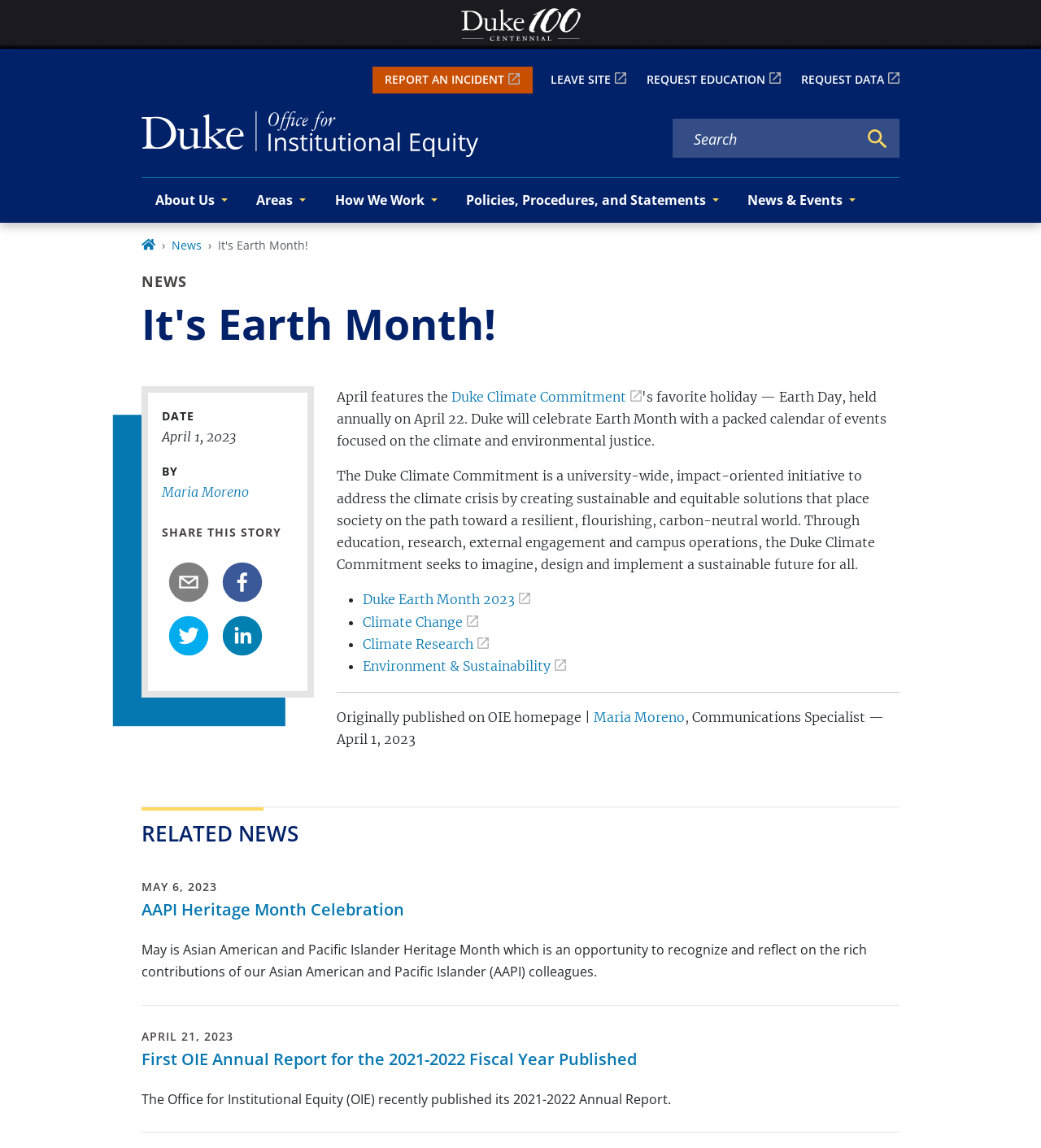Using the image as a reference, answer the following question in as much detail as possible:
What is the theme of the month of April?

I found the theme of the month of April by reading the text that says 'It's Earth Month!' and also by seeing the description of the Duke Climate Commitment, which is related to the environment and sustainability.